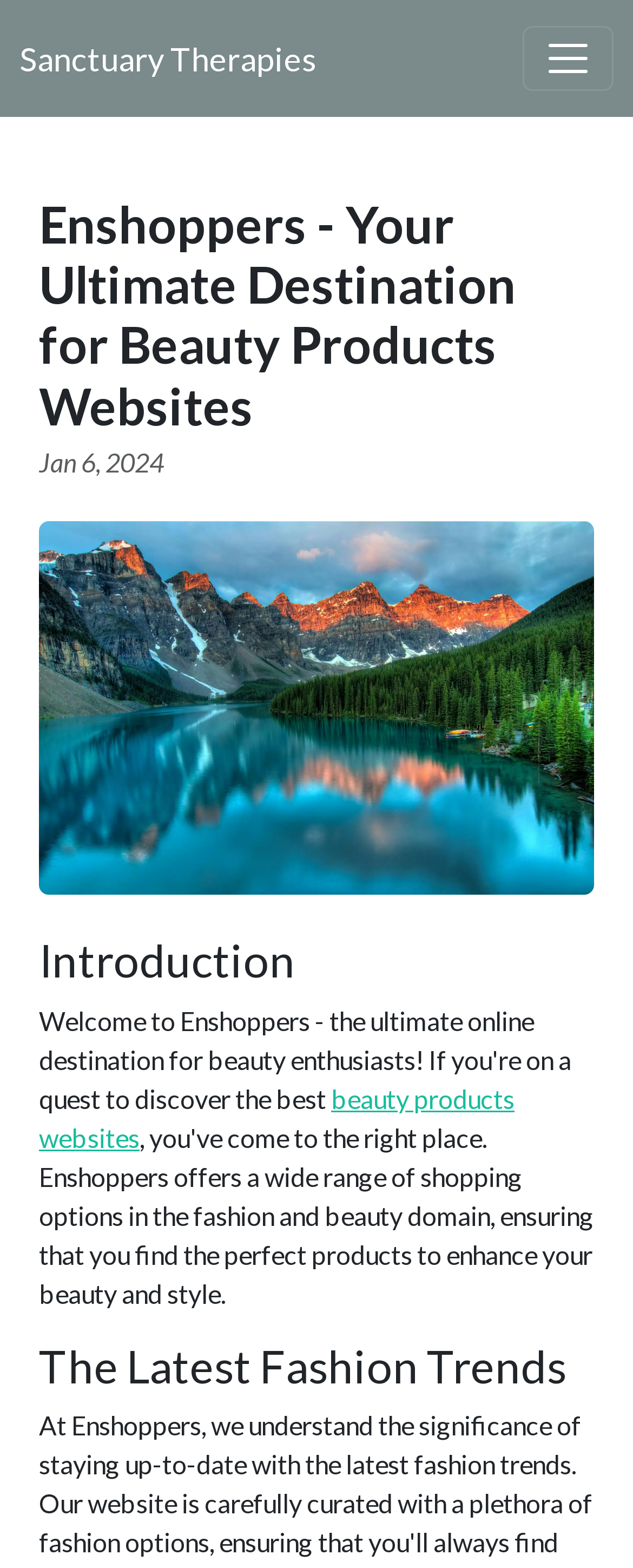Generate a thorough explanation of the webpage's elements.

The webpage is titled "Enshoppers - Your Ultimate Destination for Beauty Products Websites" and appears to be a beauty and fashion-focused website. At the top left of the page, there is a link to "Sanctuary Therapies". Next to it, on the top right, is a button labeled "Toggle navigation" that controls a navigation menu.

Below the top section, there is a header area that spans almost the entire width of the page. Within this header, there is a heading that repeats the title of the webpage. To the right of the title, there is a date displayed as "Jan 6, 2024".

Below the header, there is a large figure that occupies most of the page width, containing an image. Above the image, there is a heading labeled "Introduction". Below the image, there is a link to "beauty products websites". Further down, there is another heading titled "The Latest Fashion Trends".